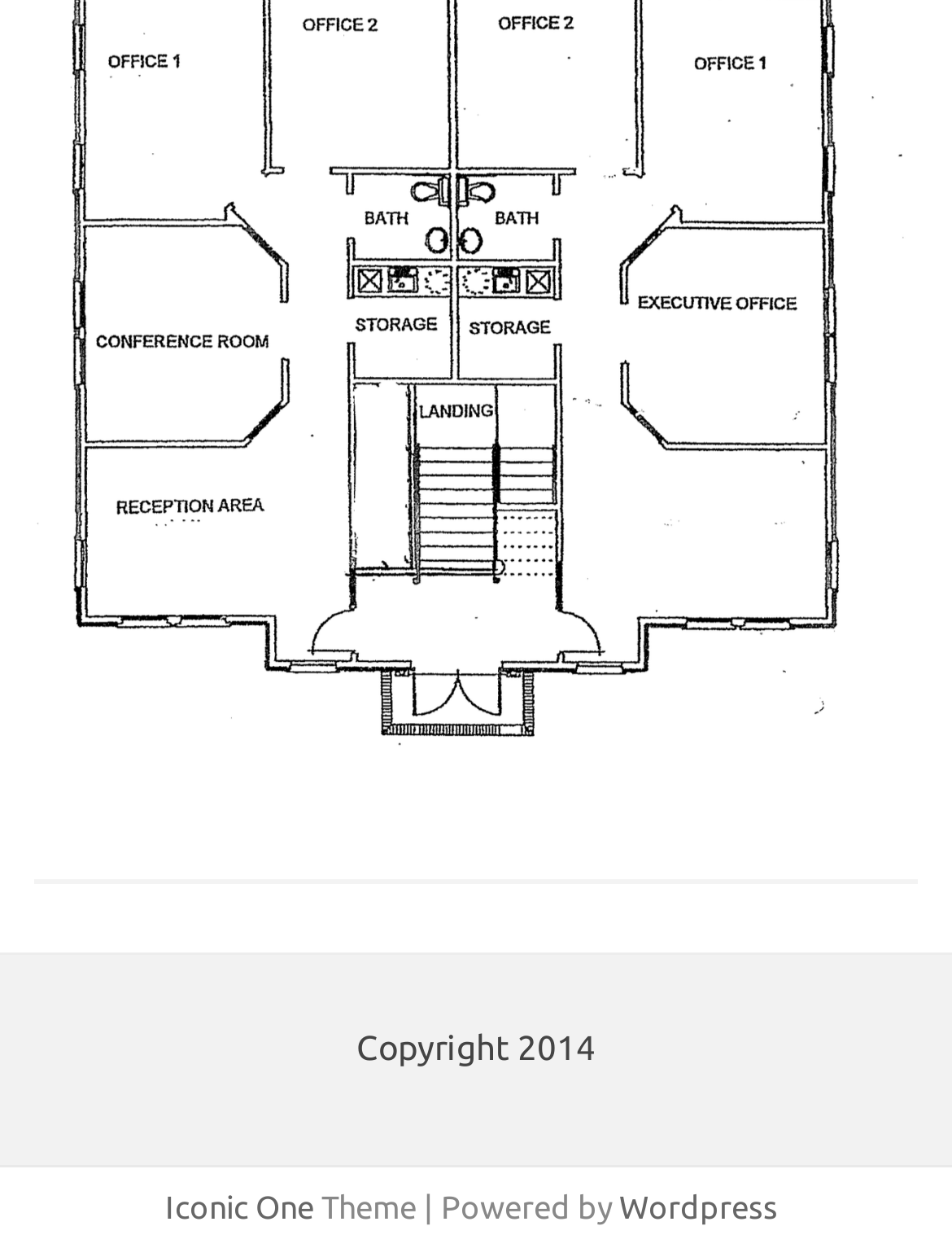Bounding box coordinates should be provided in the format (top-left x, top-left y, bottom-right x, bottom-right y) with all values between 0 and 1. Identify the bounding box for this UI element: Wordpress

[0.65, 0.953, 0.817, 0.98]